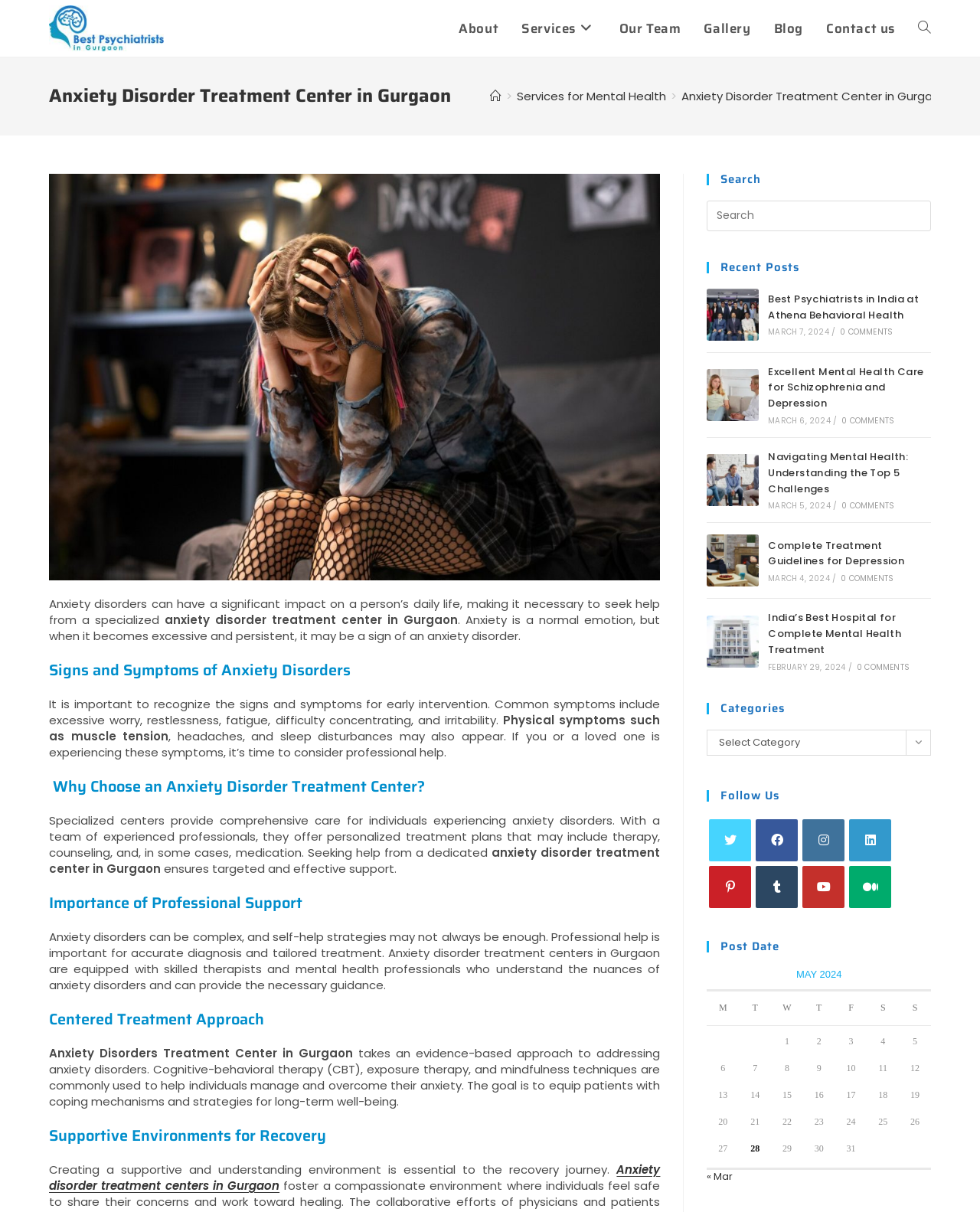Please specify the bounding box coordinates of the region to click in order to perform the following instruction: "Read the 'Recent Posts'".

[0.721, 0.216, 0.95, 0.225]